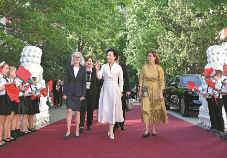Give an in-depth description of the image.

In this vibrant scene, three distinguished women walk confidently along a red carpet, flanked by rows of children dressed in matching outfits, each holding red flags, creating a festive atmosphere. The ladies are elegantly attired, with one in a chic white dress and another in a stylish gold ensemble, exuding grace and poise. They are surrounded by lush greenery and decorative lion statues, symbolizing protection and strength, which stand sentinel on either side of the path. This setting suggests a moment of celebration or a significant event, highlighting the importance of their presence as they engage with the welcoming crowd. The warm afternoon light enhances the overall festive ambiance, making it a memorable occasion.